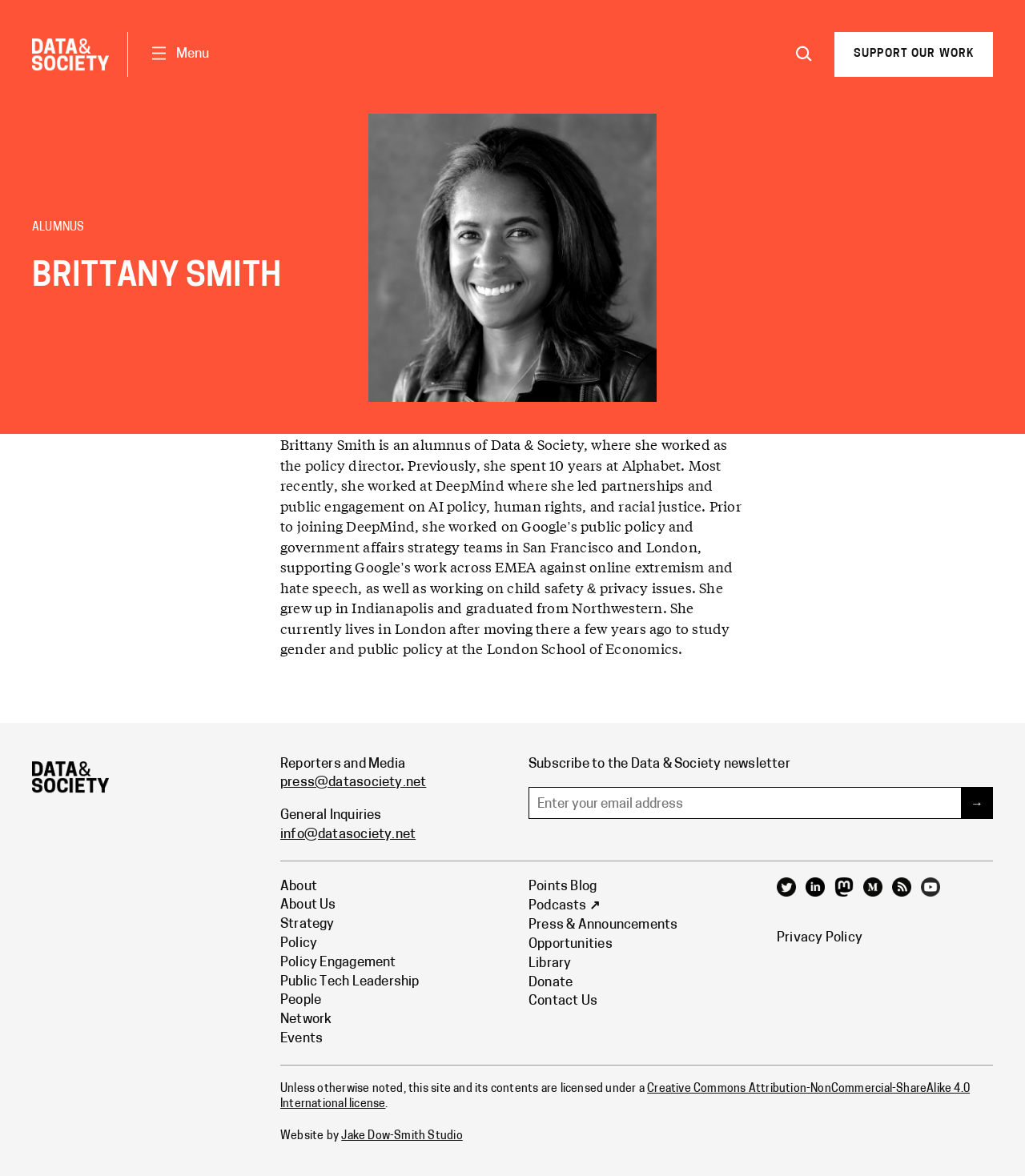What is the name of the person featured on this webpage?
Answer with a single word or phrase, using the screenshot for reference.

Brittany Smith